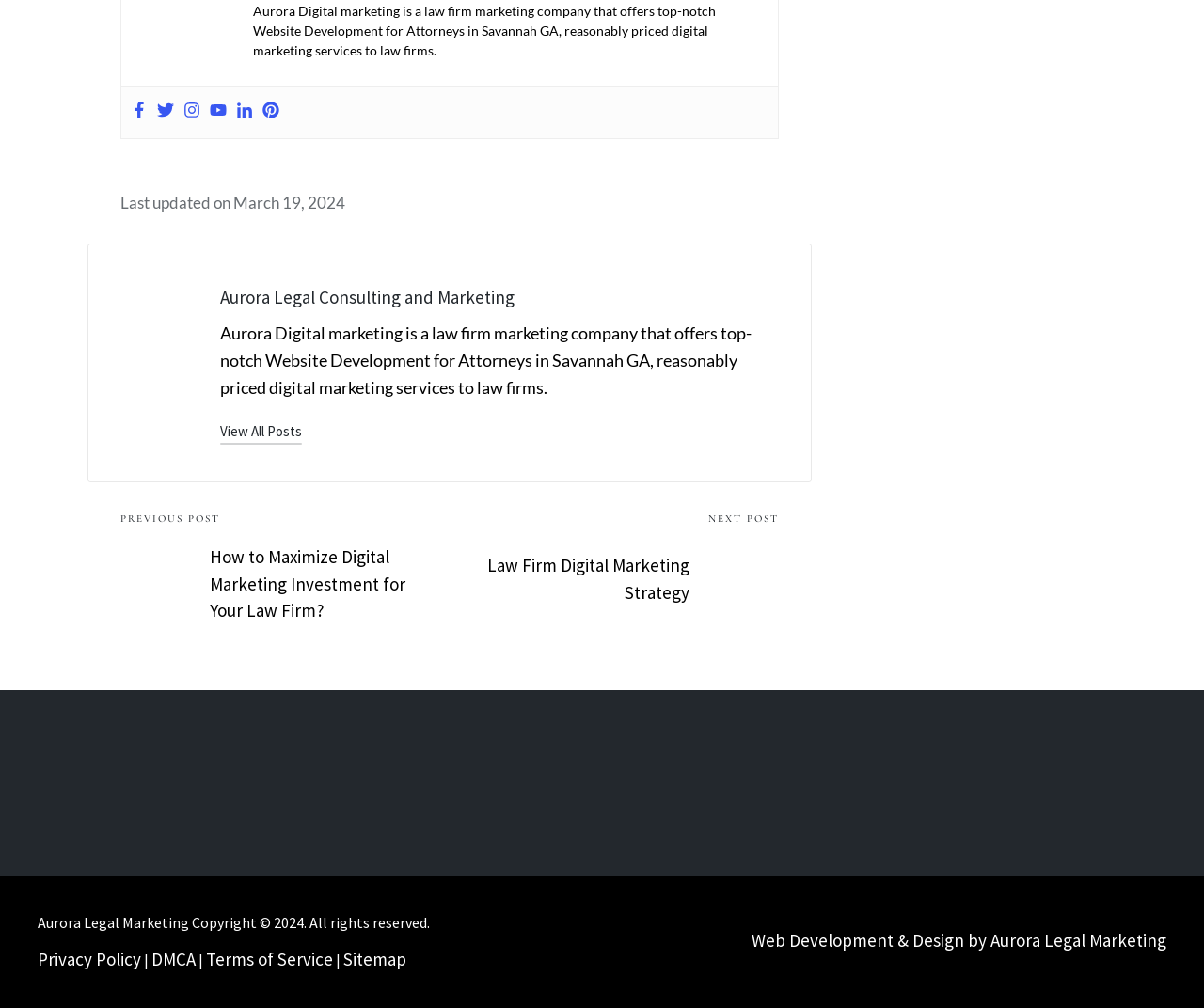Please determine the bounding box coordinates of the section I need to click to accomplish this instruction: "Check privacy policy".

[0.031, 0.94, 0.117, 0.963]